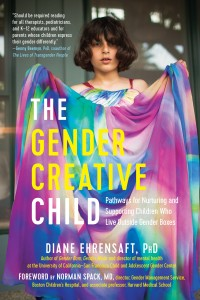Provide a thorough description of the image presented.

The image features the book cover for "The Gender Creative Child: Pathways for Nurturing and Supporting Children Who Live Outside Gender Boxes," authored by Dr. Diane Ehrensaft. The cover includes a vibrant and colorful design, prominently displaying the title in bold yellow letters. An individual is depicted on the cover, draped in flowing, multicolored fabric, embodying a theme of fluidity and self-expression. The book aims to be a valuable resource for families and professionals seeking to understand and support gender diversity in children. Dr. Ehrensaft, a noted psychologist and advocate, draws on her extensive experience, including her role as a co-founder of the Child and Adolescent Gender Center, to provide insights into nurturing children’s gender identities in a supportive environment.